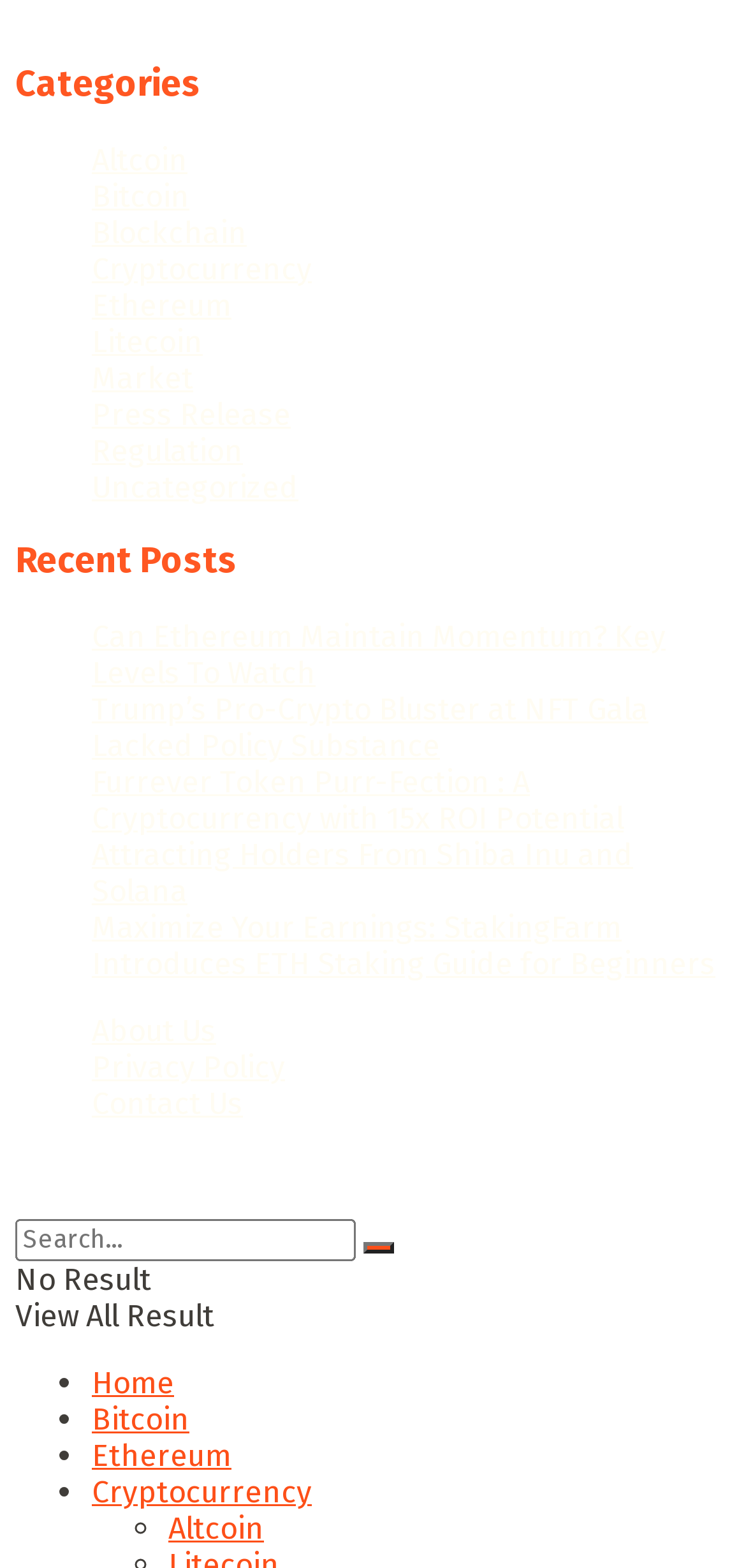How many links are under the 'Recent Posts' heading?
Carefully analyze the image and provide a detailed answer to the question.

I counted the number of links under the 'Recent Posts' heading, and there are 4 links listed.